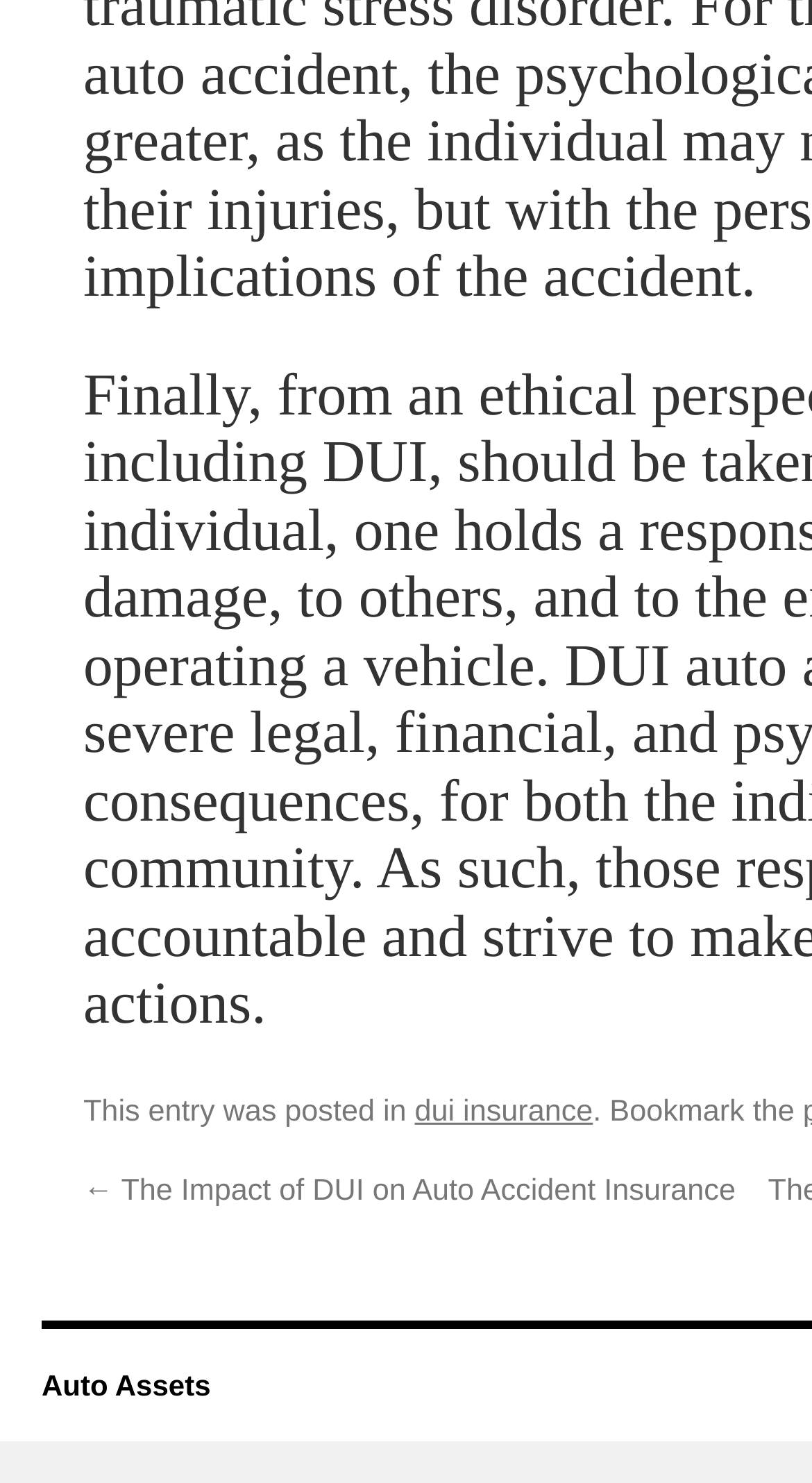Please determine the bounding box coordinates for the UI element described here. Use the format (top-left x, top-left y, bottom-right x, bottom-right y) with values bounded between 0 and 1: Auto Assets

[0.051, 0.923, 0.259, 0.946]